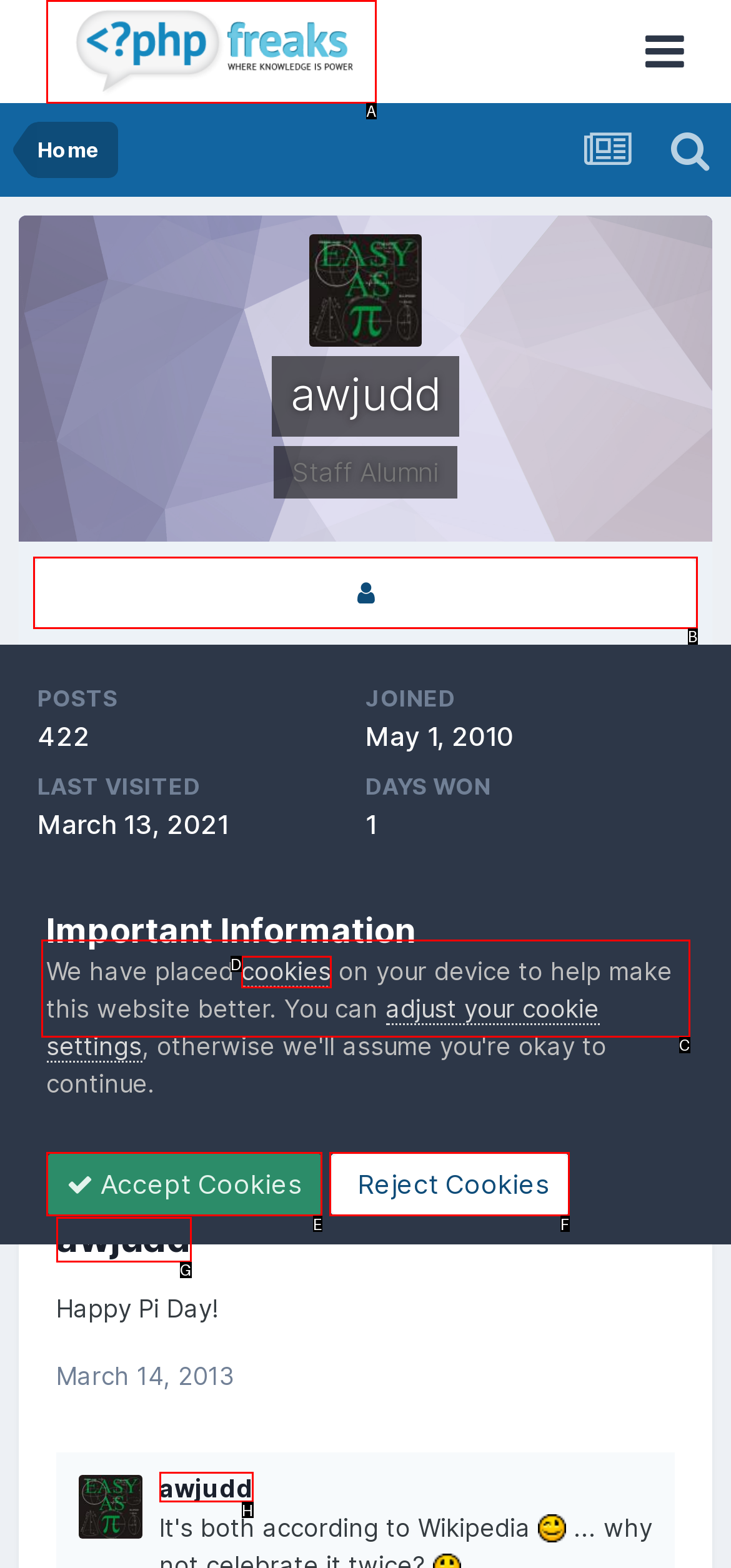Indicate which lettered UI element to click to fulfill the following task: Read the post about TestoGen in Australia
Provide the letter of the correct option.

None